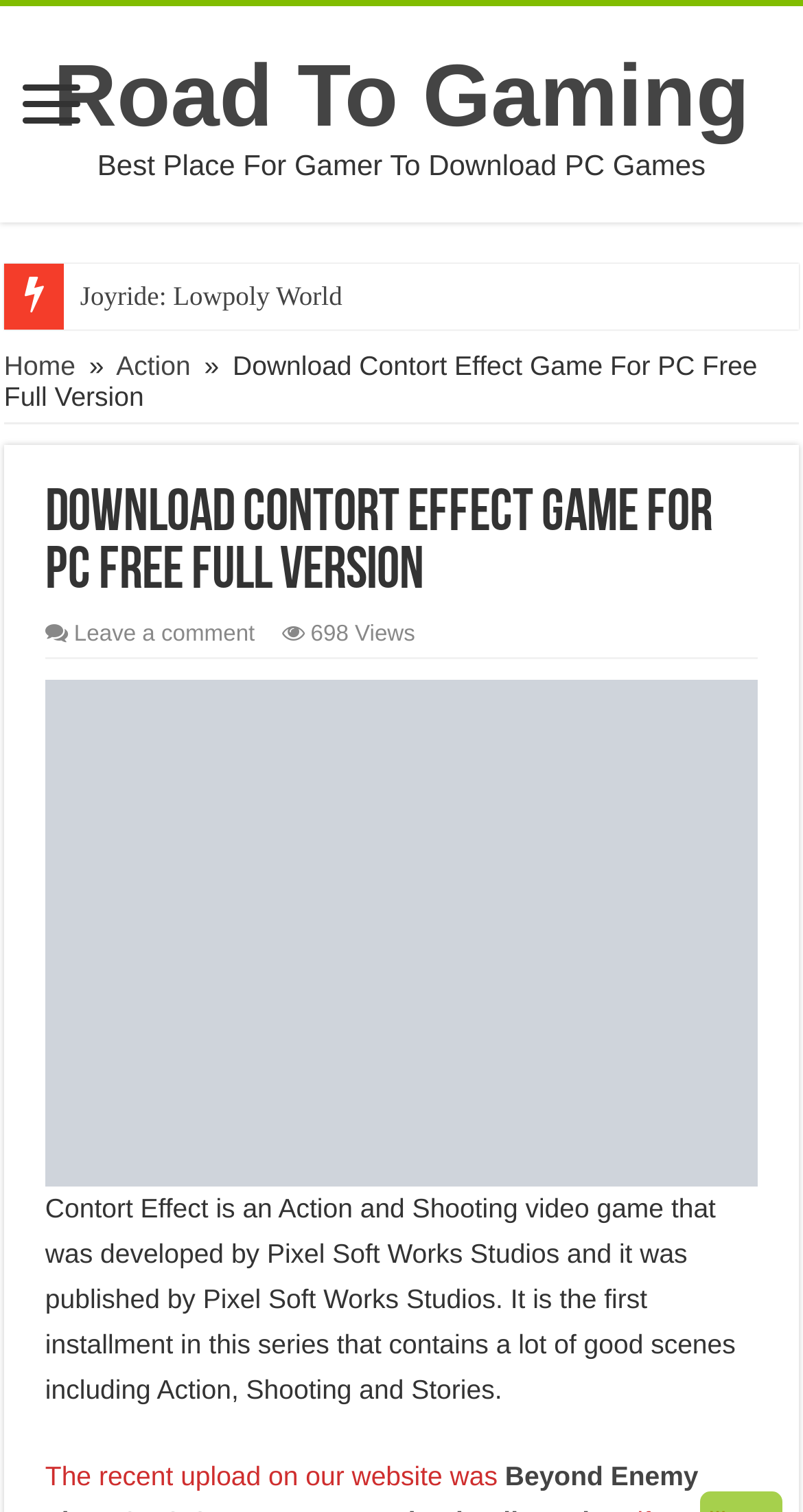Please determine the bounding box coordinates of the element to click on in order to accomplish the following task: "Go to Home page". Ensure the coordinates are four float numbers ranging from 0 to 1, i.e., [left, top, right, bottom].

[0.005, 0.232, 0.094, 0.252]